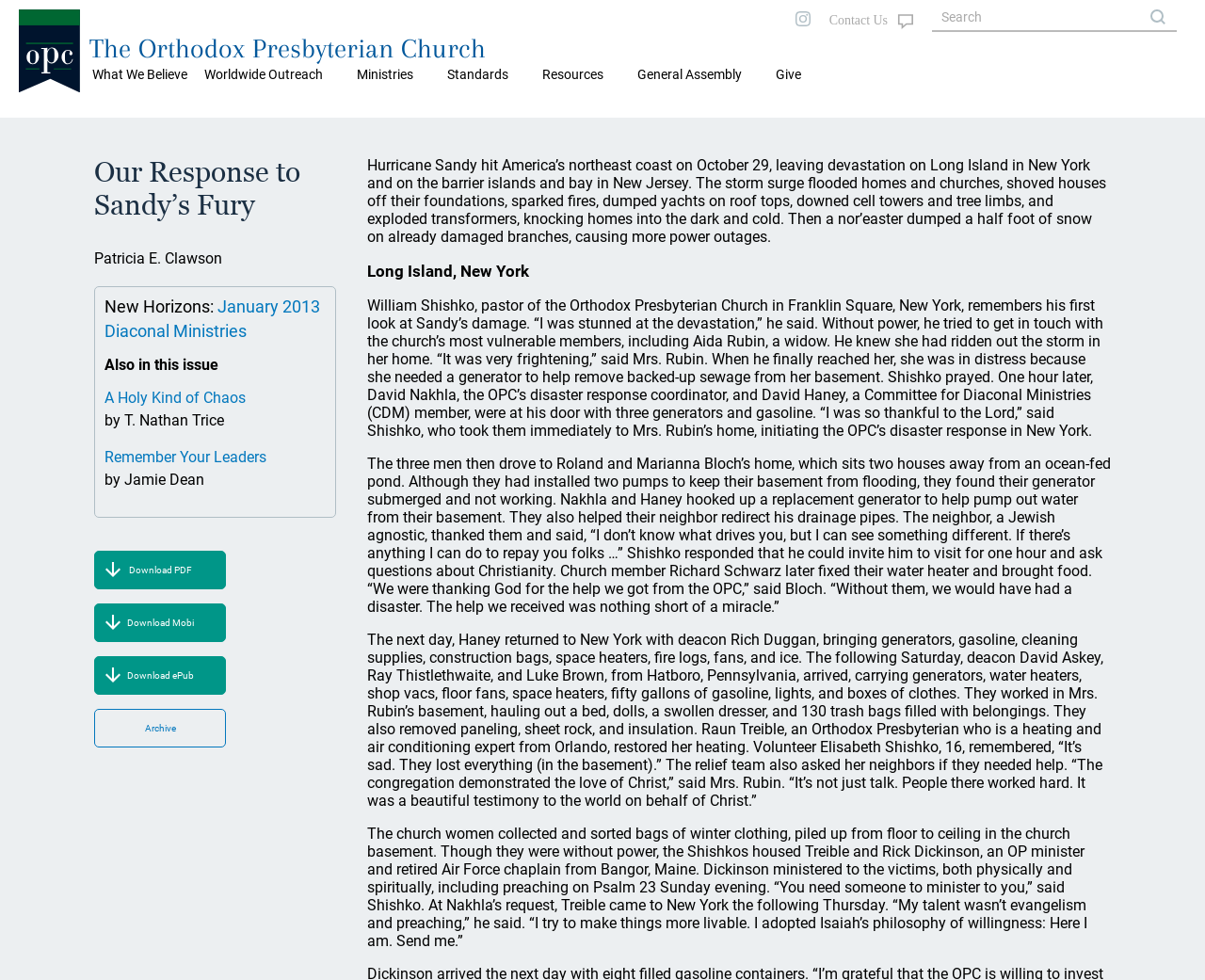From the webpage screenshot, predict the bounding box of the UI element that matches this description: "Give".

[0.639, 0.062, 0.68, 0.089]